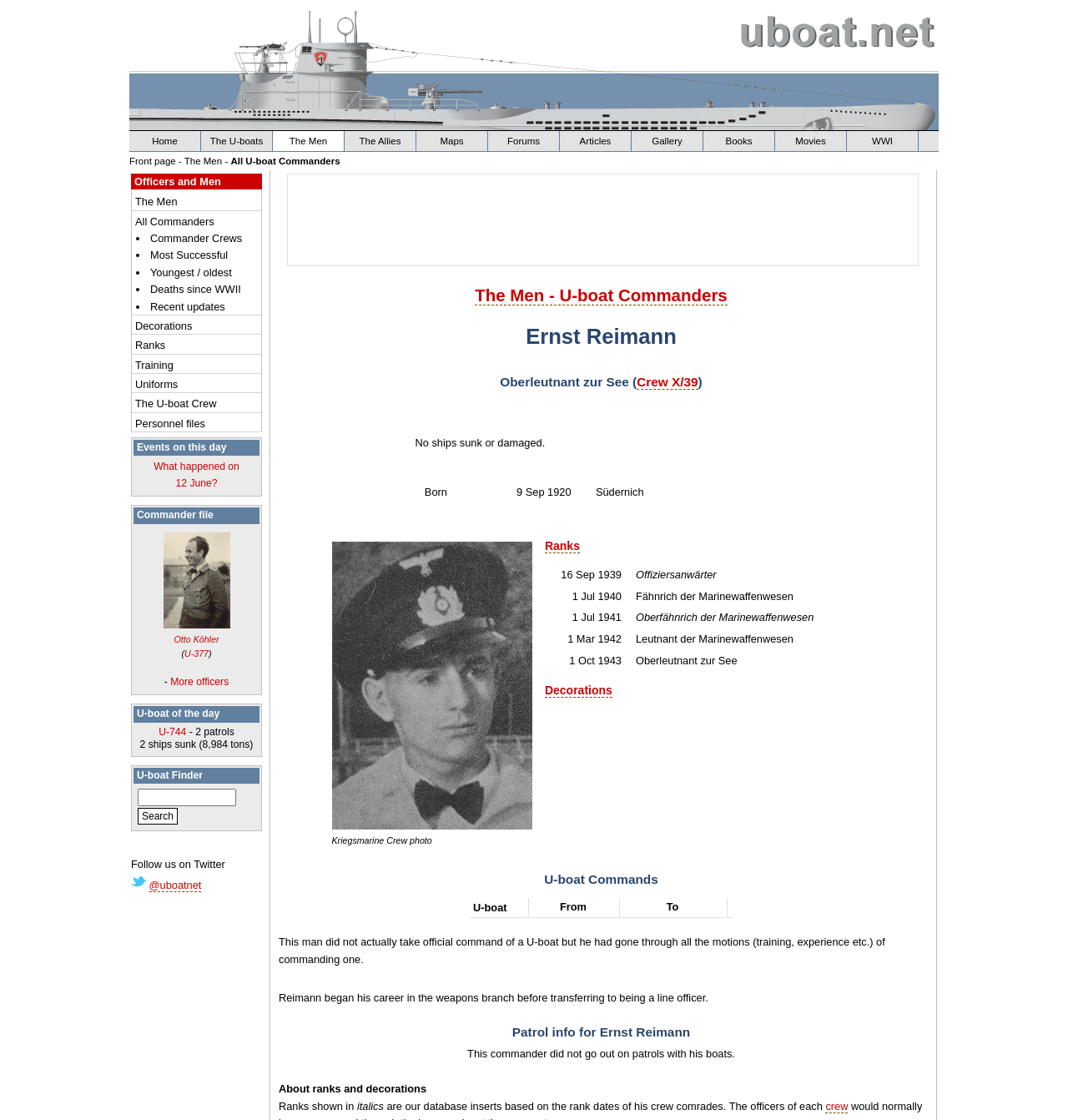Find the bounding box coordinates of the clickable area that will achieve the following instruction: "Search for U-boat commanders".

[0.129, 0.704, 0.221, 0.72]